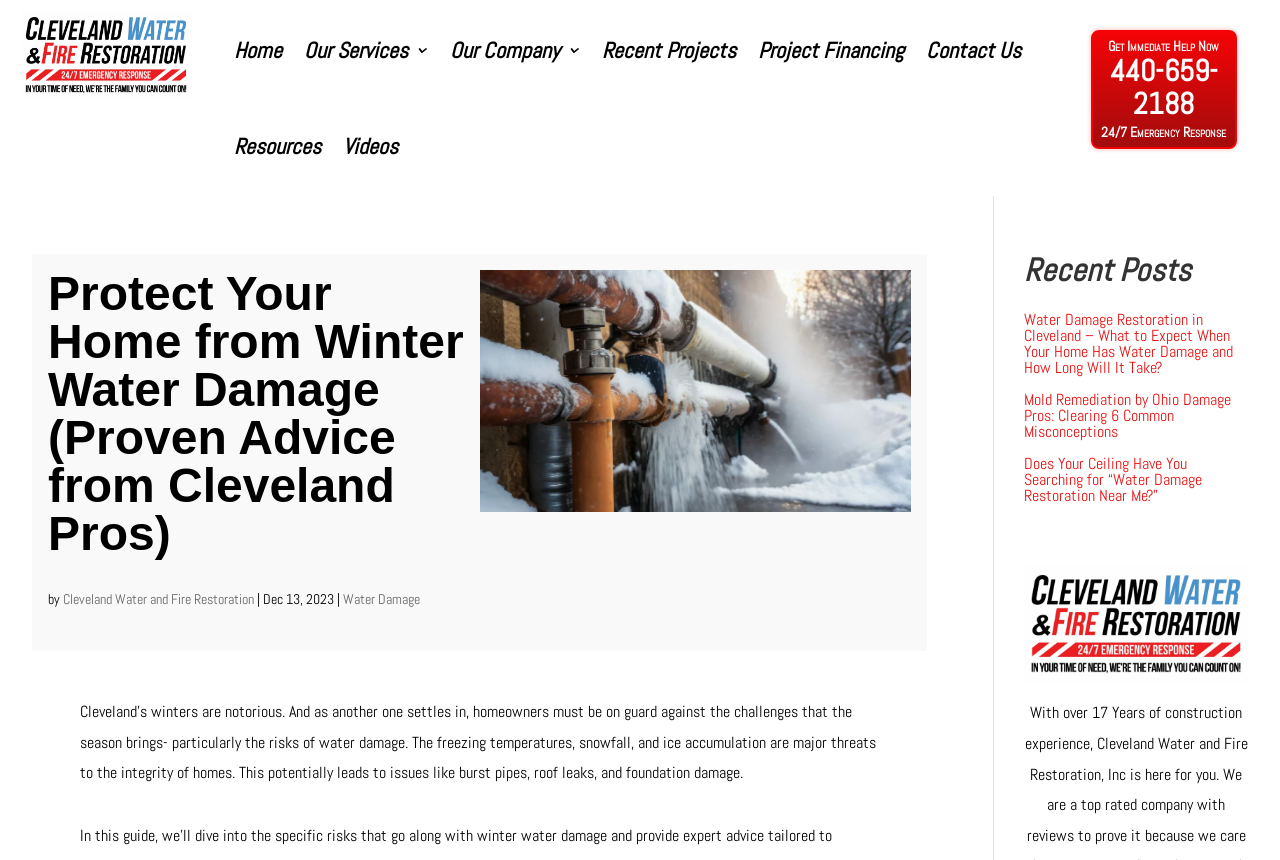Please find the bounding box coordinates of the section that needs to be clicked to achieve this instruction: "Click the 'Home' link".

[0.183, 0.049, 0.22, 0.077]